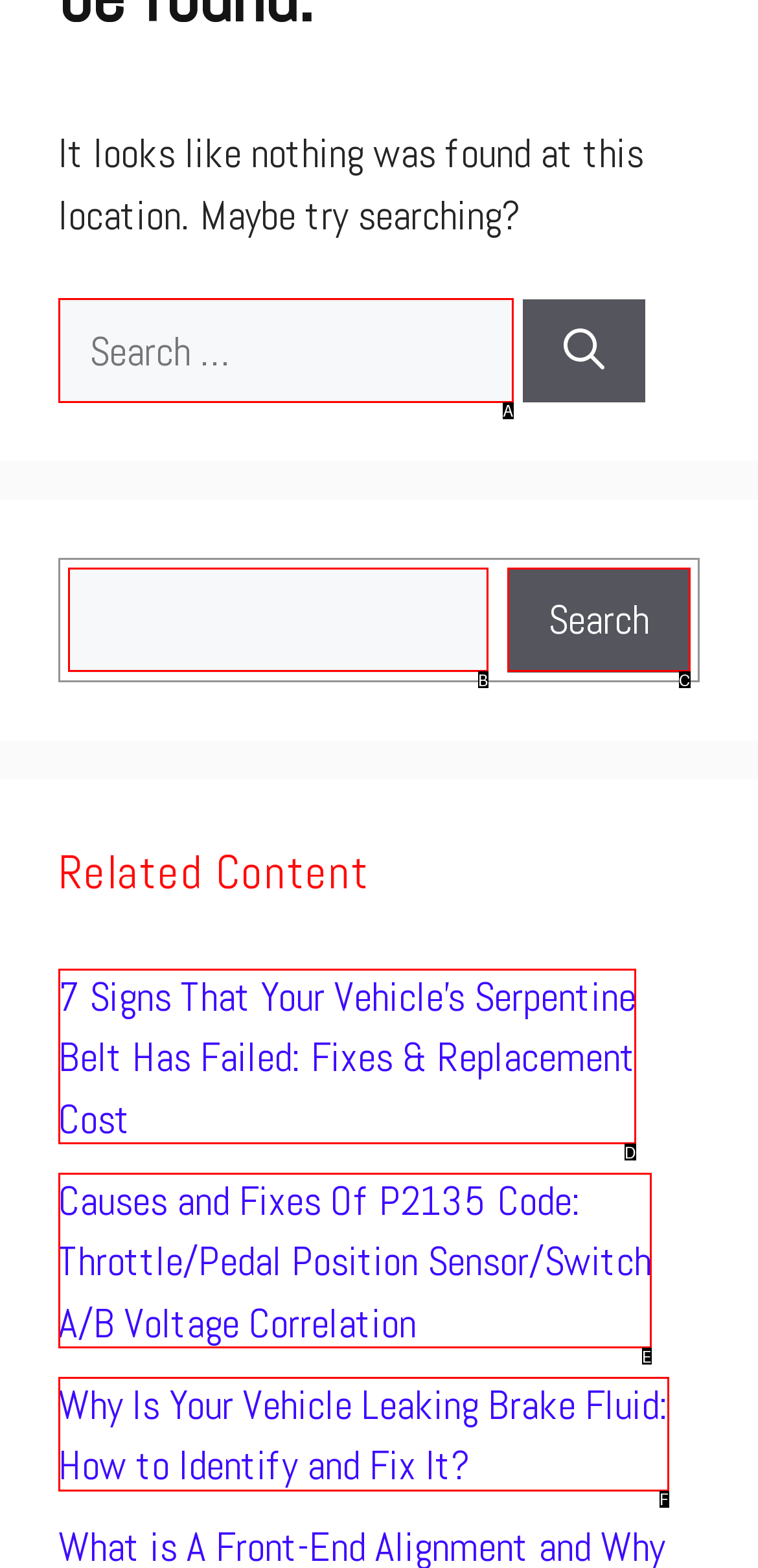Choose the option that matches the following description: Services
Answer with the letter of the correct option.

None